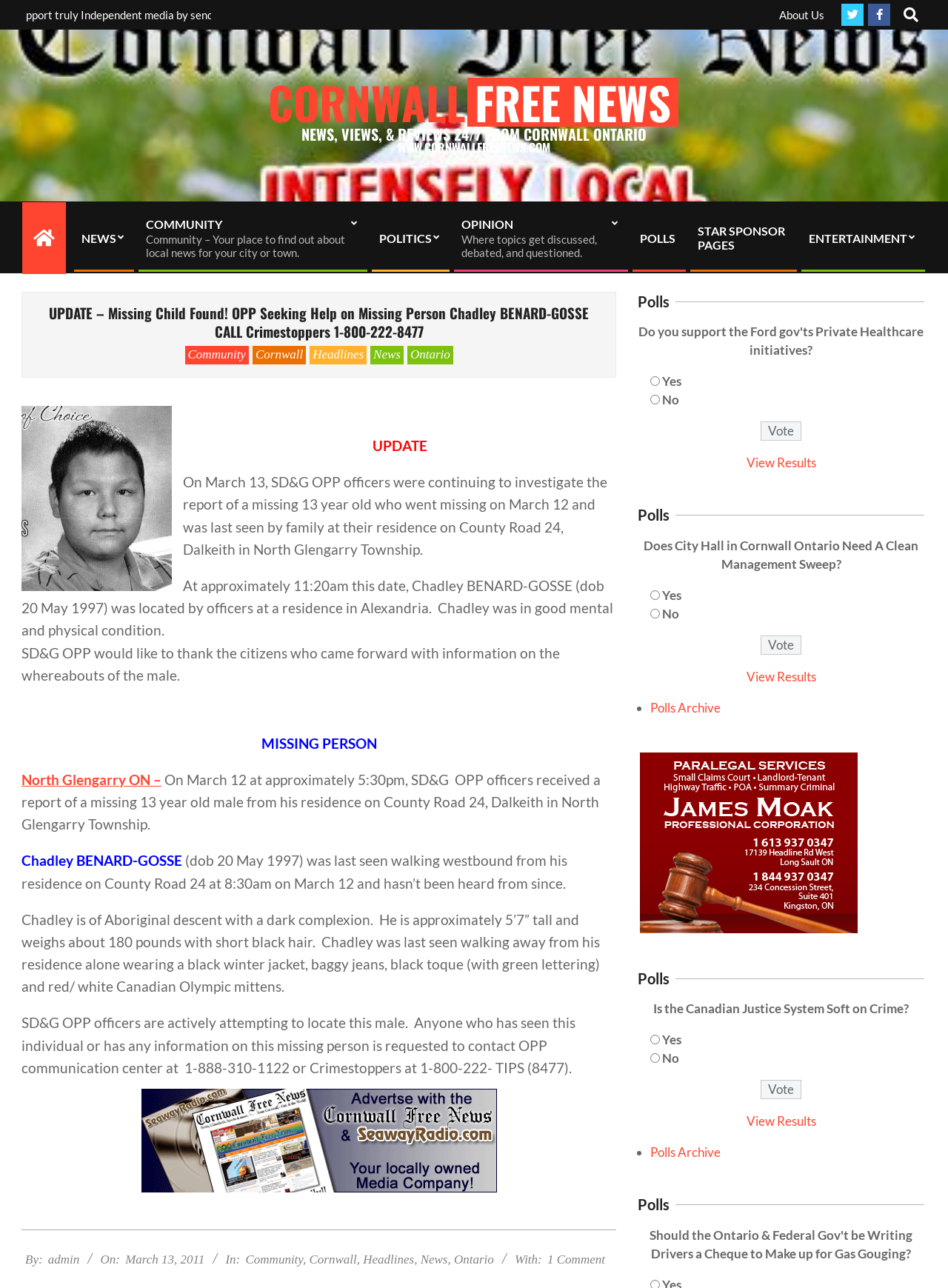Give a one-word or short phrase answer to this question: 
What is the phone number to contact Crimestoppers?

1-800-222-8477